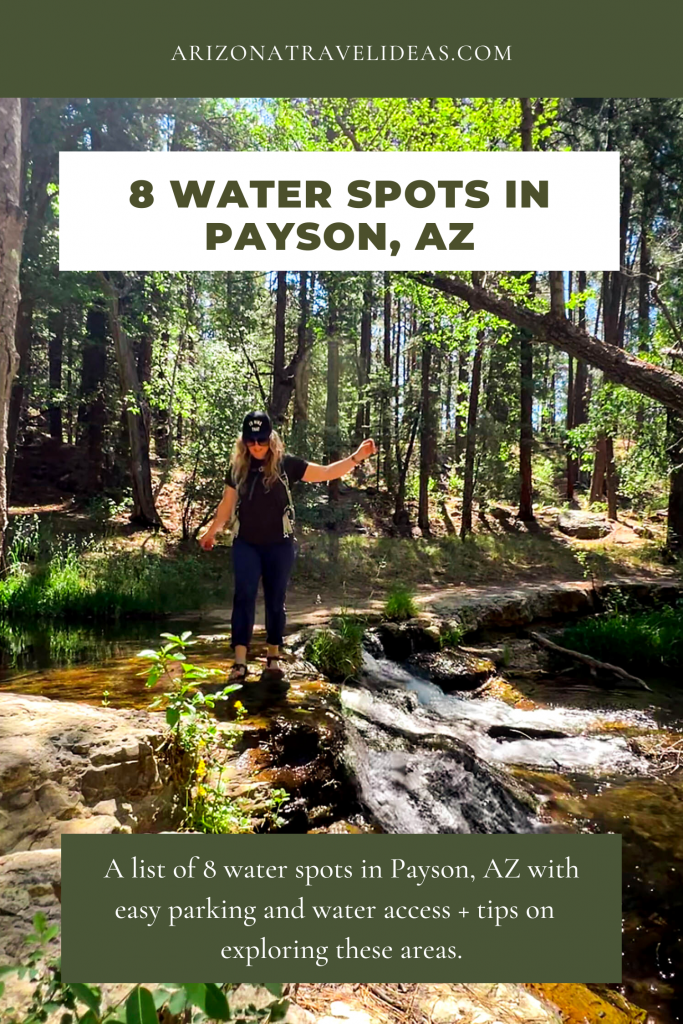How many water spots are mentioned in the area?
Using the screenshot, give a one-word or short phrase answer.

Eight